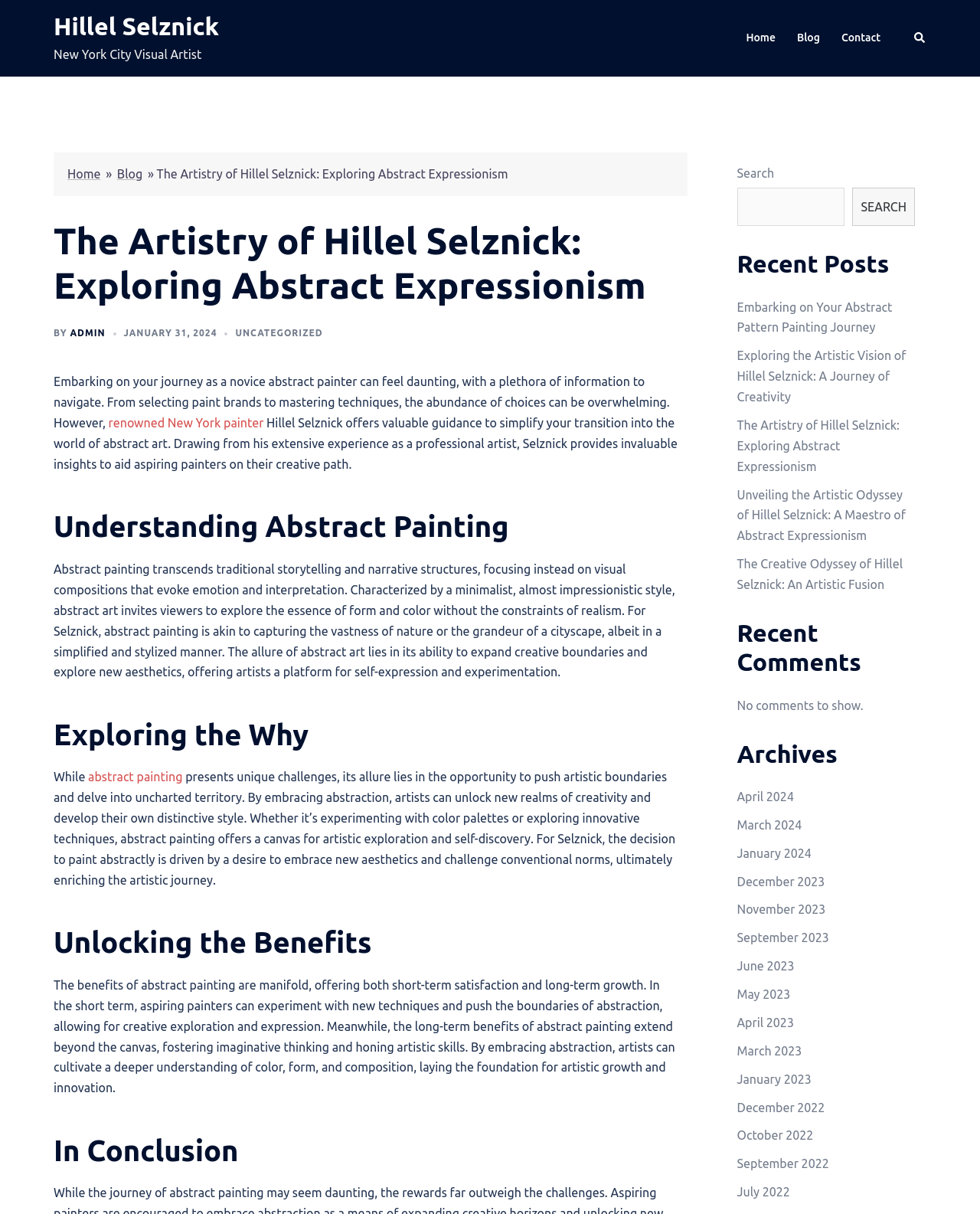Please identify the bounding box coordinates of the element's region that needs to be clicked to fulfill the following instruction: "Search for something". The bounding box coordinates should consist of four float numbers between 0 and 1, i.e., [left, top, right, bottom].

[0.752, 0.155, 0.862, 0.186]